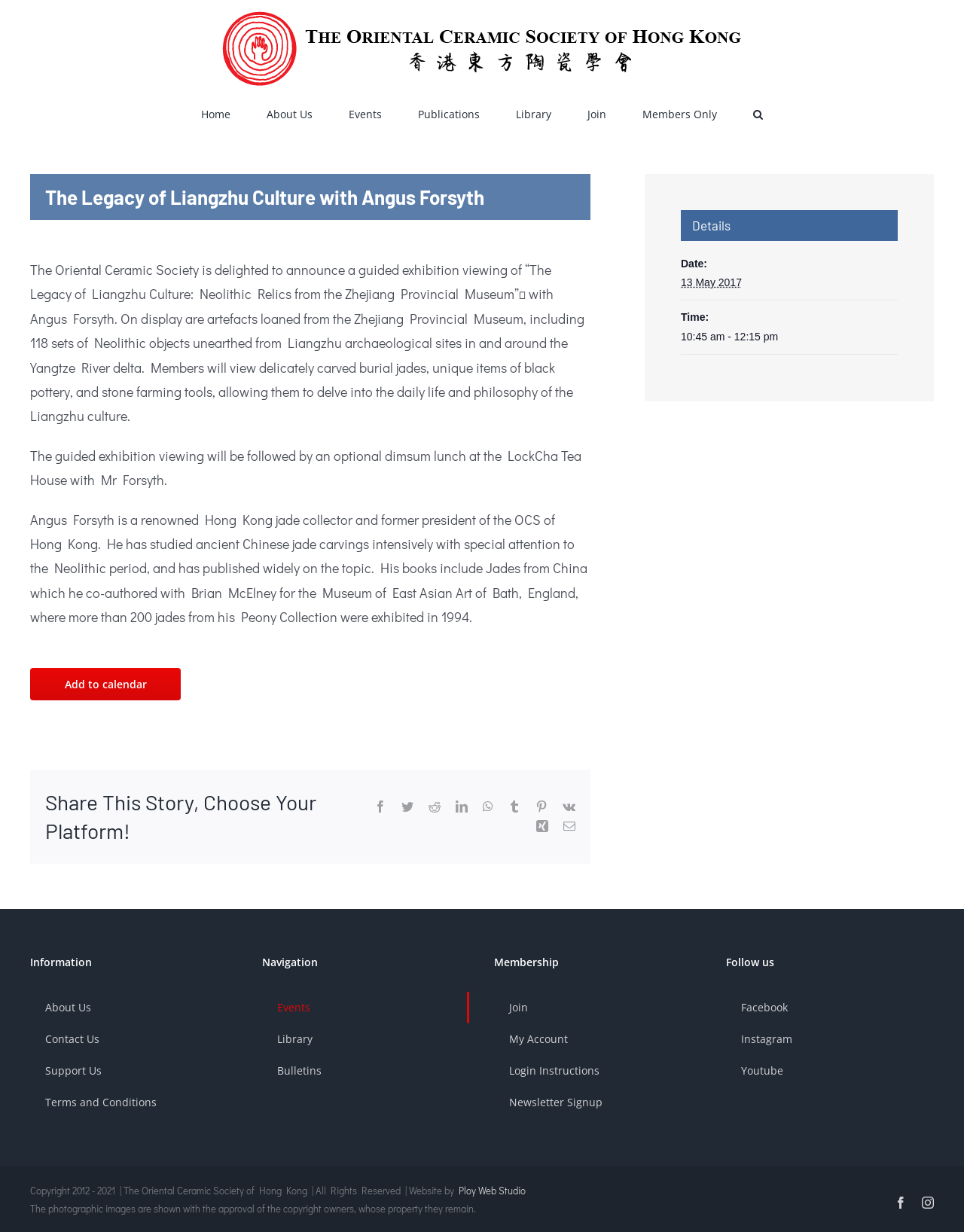What is the name of the organization hosting the event?
Please use the image to provide an in-depth answer to the question.

I found the answer by looking at the logo and the text on the webpage, which mentions the Oriental Ceramic Society of Hong Kong as the host of the event. This is also confirmed by the navigation menu, which lists the organization's name as a link.